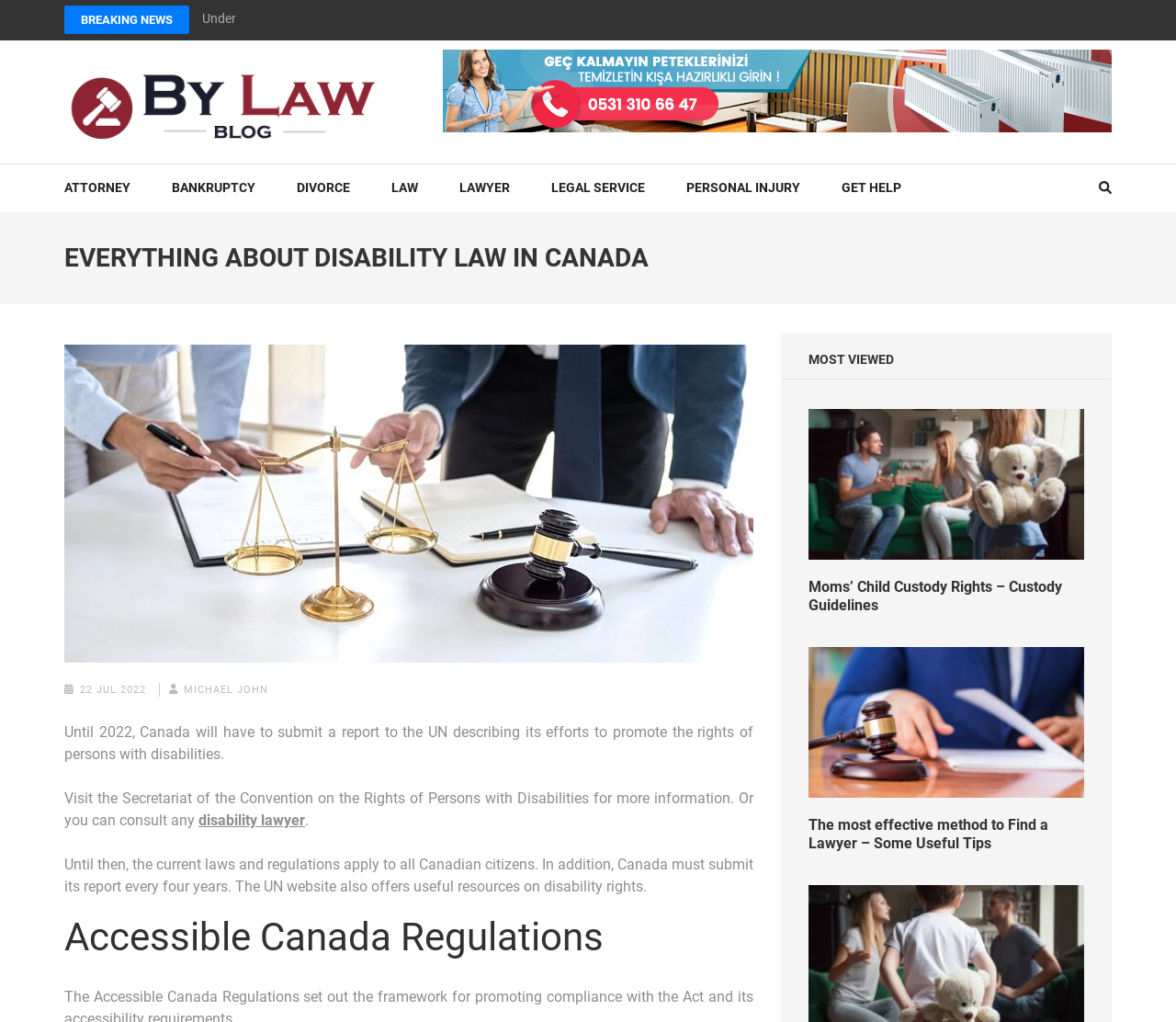Describe all visible elements and their arrangement on the webpage.

This webpage is about disability law in Canada, with a focus on the rights of persons with disabilities. At the top, there is a "BREAKING NEWS" link, followed by a series of links to various legal topics, including bankruptcy, divorce, and personal injury. Below these links, there is a large heading that reads "EVERYTHING ABOUT DISABILITY LAW IN CANADA". 

To the right of this heading, there is a button and an image with the text "By Law Blog – Choose the Best Lawyers – Get Legal Assistance". Below the heading, there is a paragraph of text that explains that Canada must submit a report to the UN describing its efforts to promote the rights of persons with disabilities. This paragraph also provides a link to the Secretariat of the Convention on the Rights of Persons with Disabilities and mentions the option to consult a disability lawyer.

Further down, there is a heading that reads "Accessible Canada Regulations". Below this, there are several links to news articles, including "Moms’ Child Custody Rights – Custody Guidelines" and "The most effective method to Find a Lawyer – Some Useful Tips". At the very top right of the page, there is a search button.